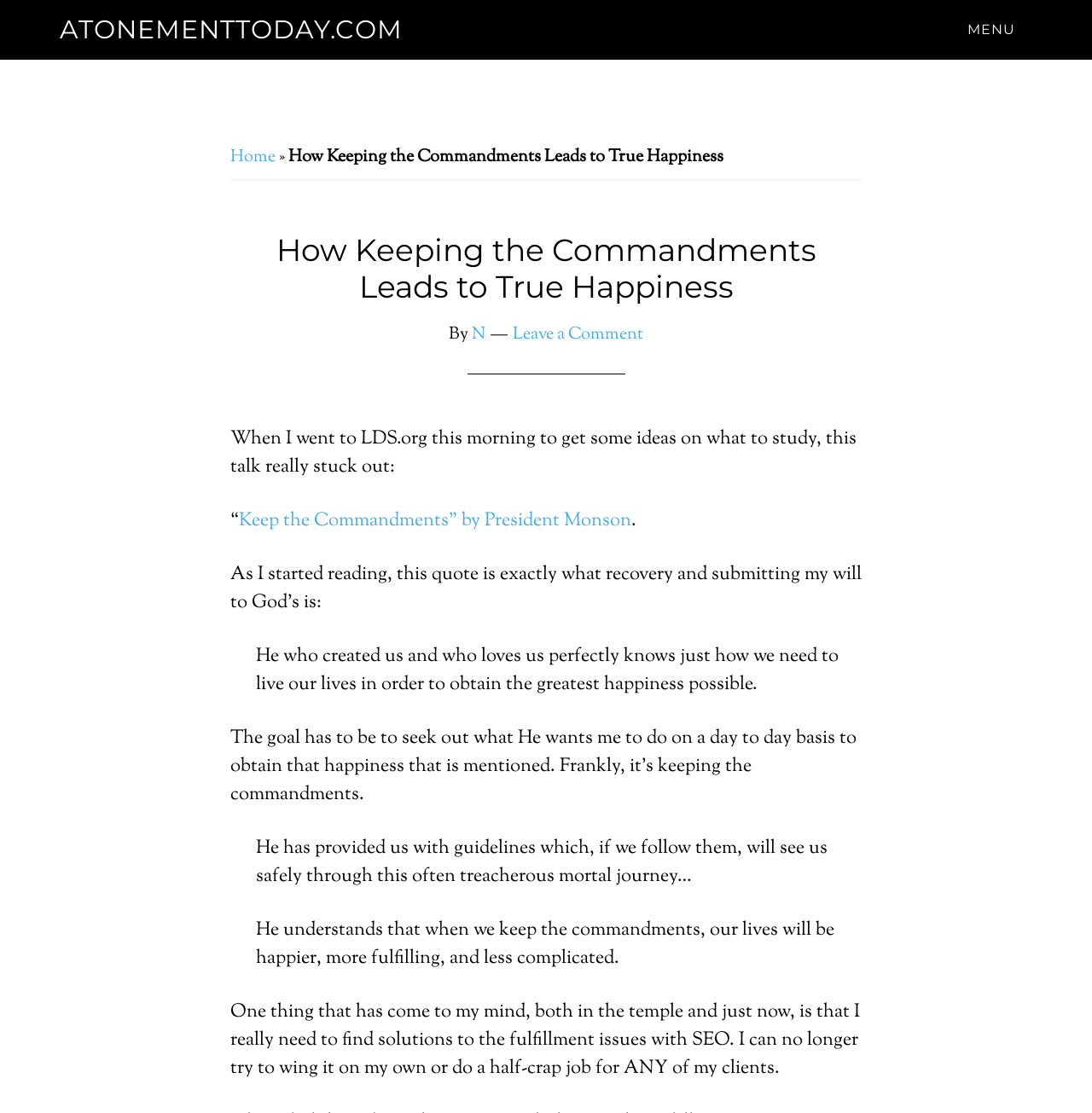Can you find and provide the title of the webpage?

How Keeping the Commandments Leads to True Happiness